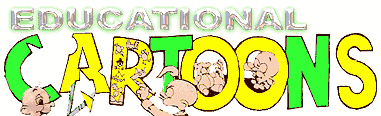Answer the question using only one word or a concise phrase: What is the font style of 'CARTOONS'?

Dynamic